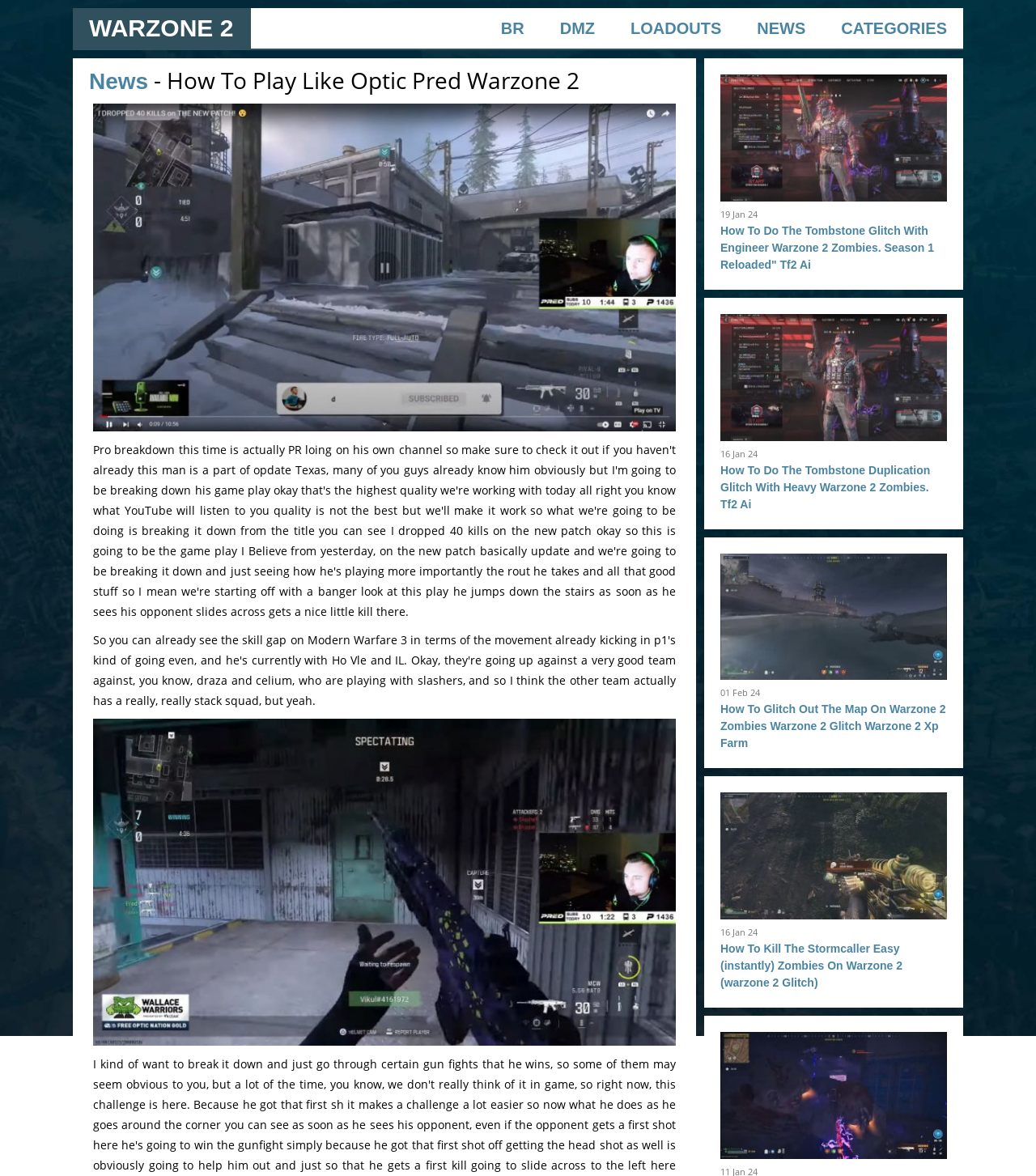What is the text of the webpage's headline?

News - How To Play Like Optic Pred Warzone 2